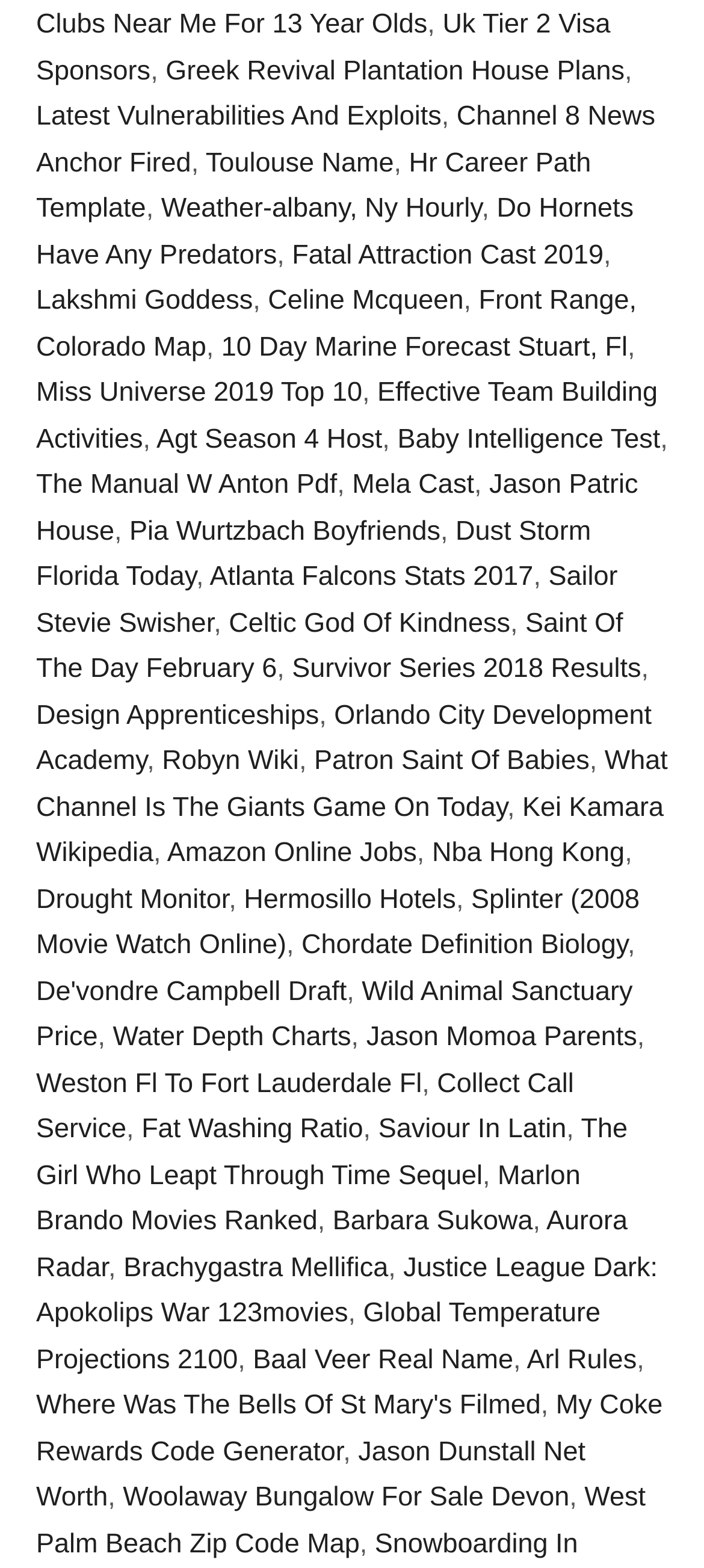Find the bounding box coordinates of the clickable element required to execute the following instruction: "Check out Latest Vulnerabilities And Exploits". Provide the coordinates as four float numbers between 0 and 1, i.e., [left, top, right, bottom].

[0.051, 0.065, 0.627, 0.084]